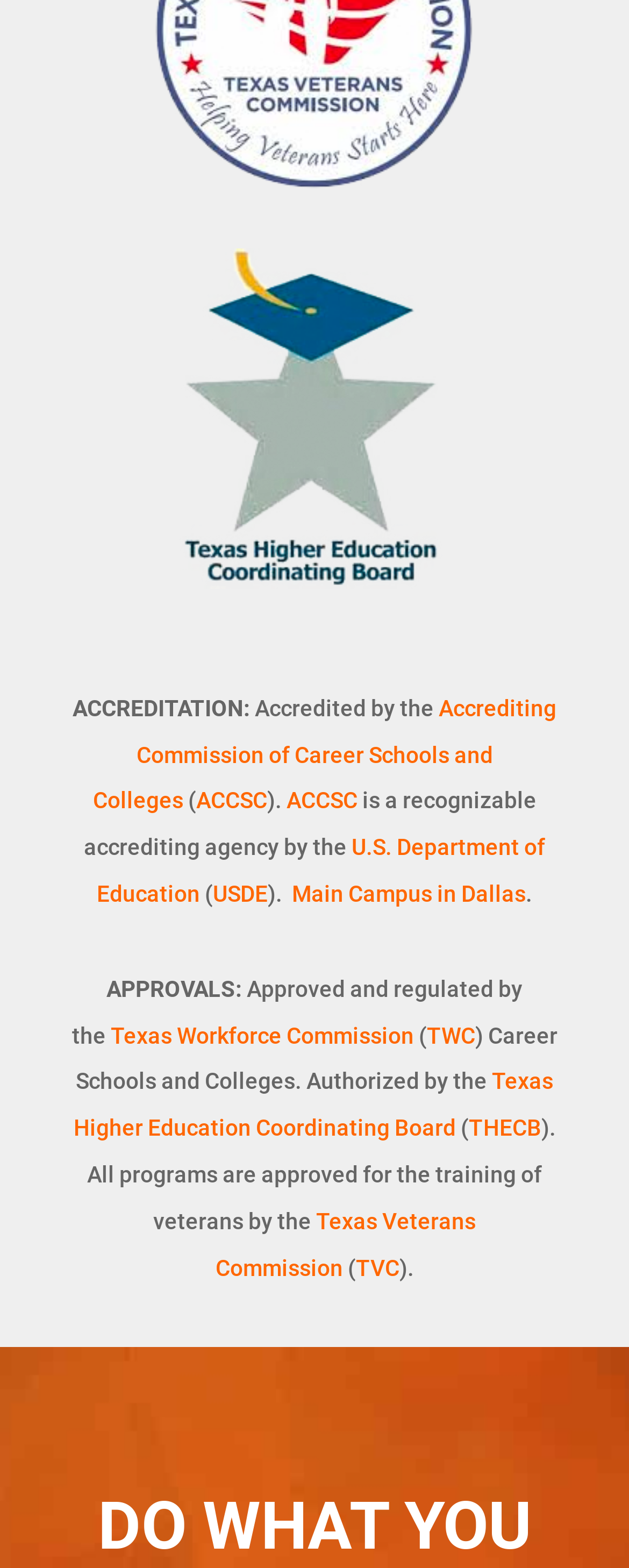Locate the bounding box coordinates of the clickable region to complete the following instruction: "Copy a link to this post."

None